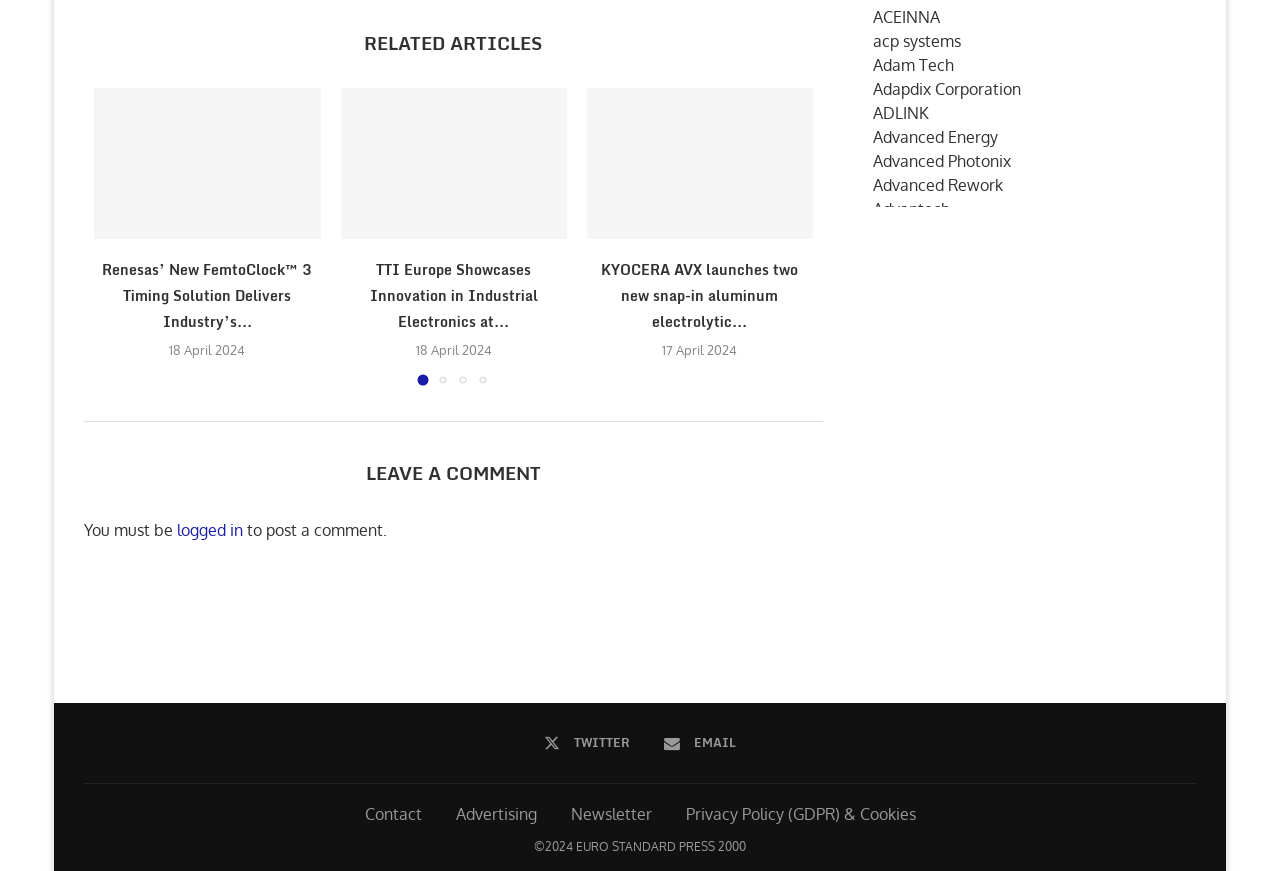Answer the question below with a single word or a brief phrase: 
How many articles are listed on this page?

5